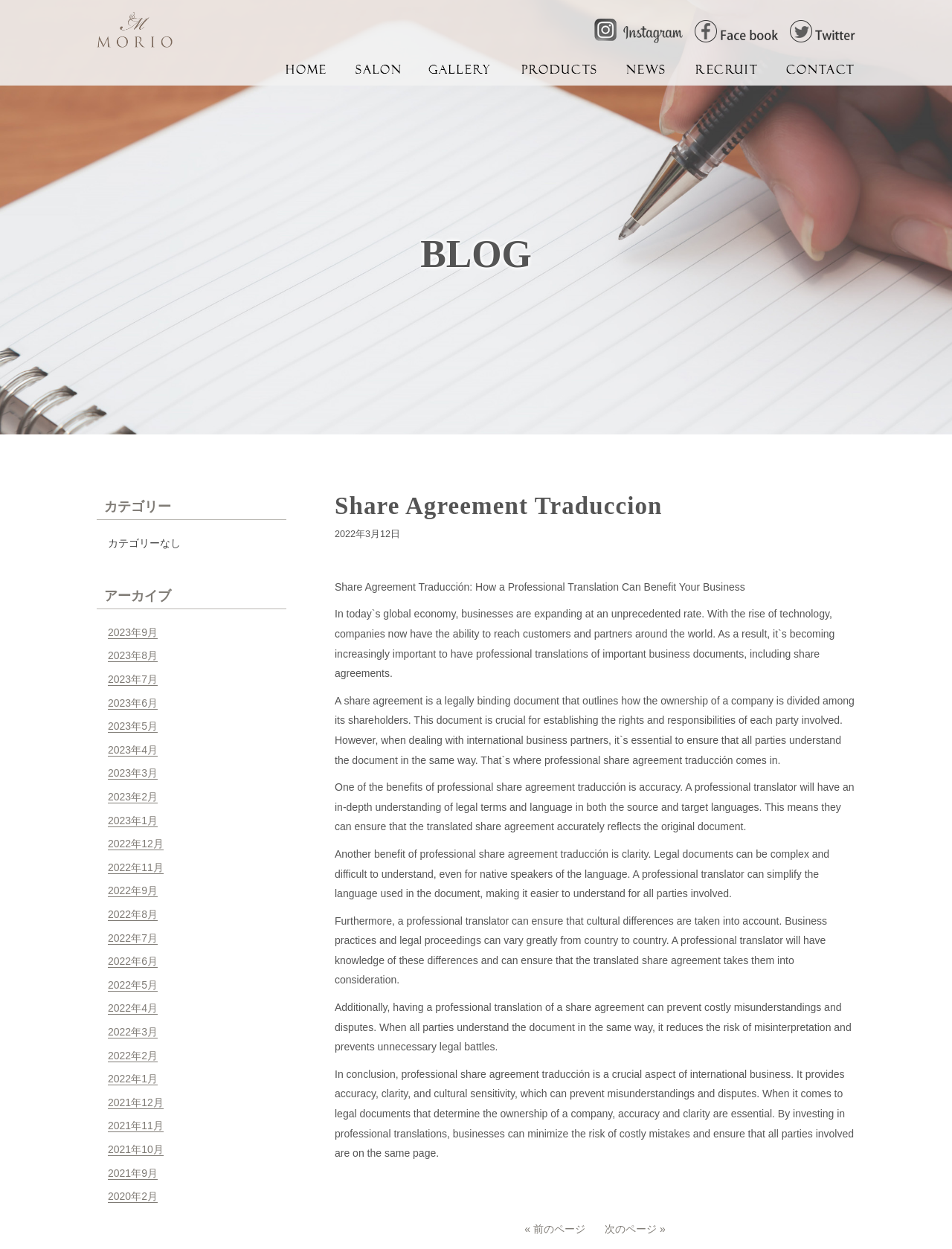Identify the bounding box coordinates of the specific part of the webpage to click to complete this instruction: "Click on the link '« 前のページ'".

[0.549, 0.978, 0.617, 0.989]